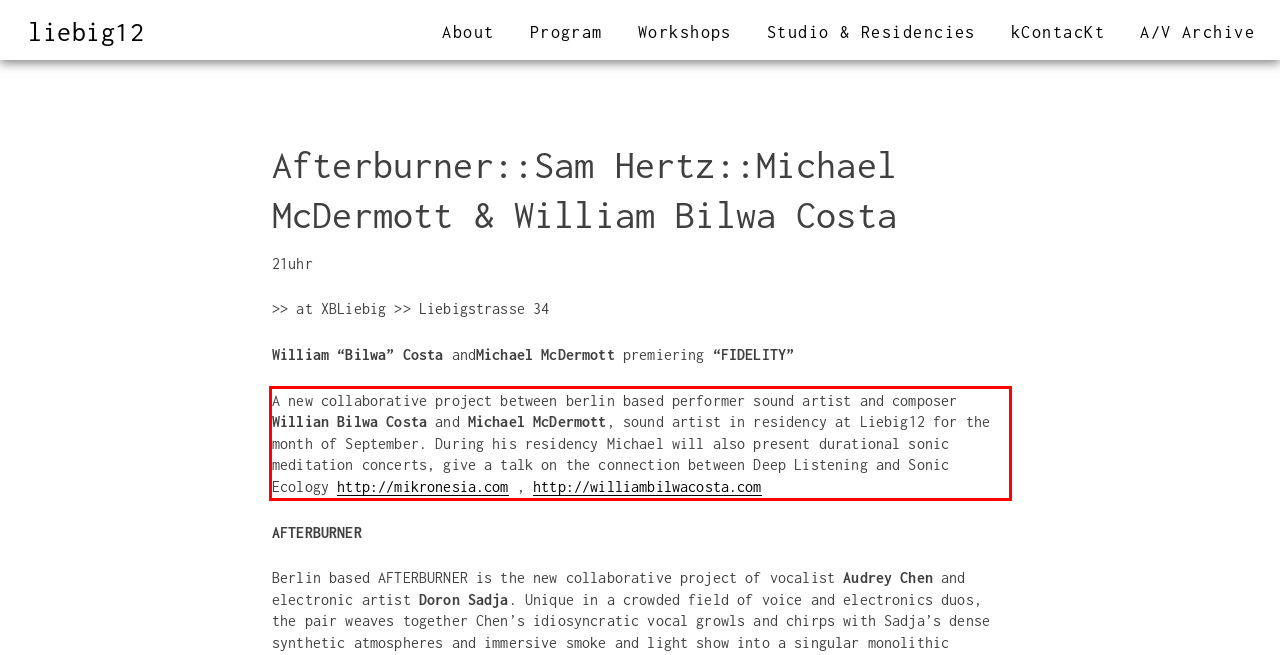Examine the screenshot of the webpage, locate the red bounding box, and generate the text contained within it.

A new collaborative project between berlin based performer sound artist and composer Willian Bilwa Costa and Michael McDermott, sound artist in residency at Liebig12 for the month of September. During his residency Michael will also present durational sonic meditation concerts, give a talk on the connection between Deep Listening and Sonic Ecology http://mikronesia.com , http://williambilwacosta.com